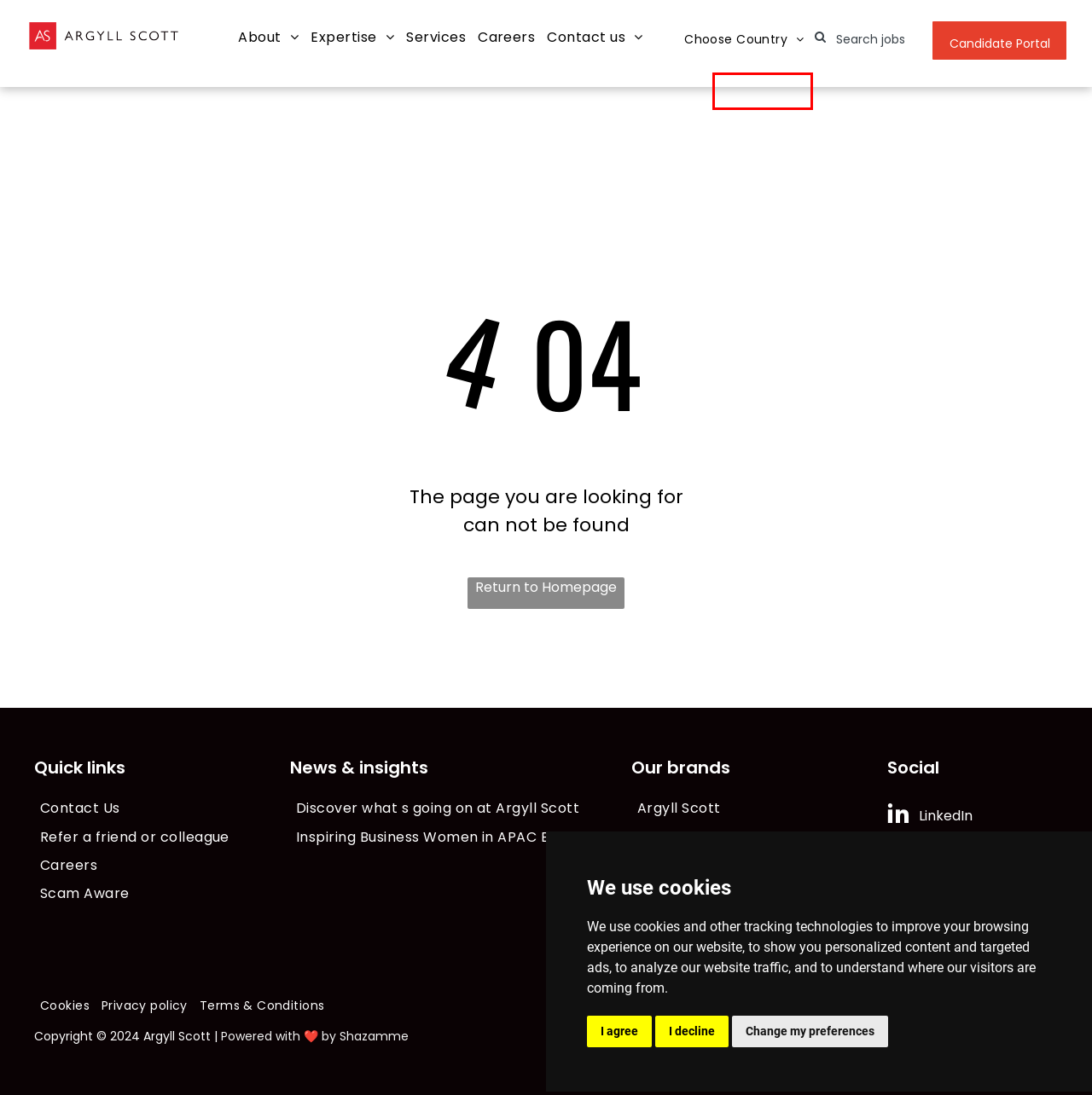You have been given a screenshot of a webpage with a red bounding box around a UI element. Select the most appropriate webpage description for the new webpage that appears after clicking the element within the red bounding box. The choices are:
A. Hydrogen Group | Award Winning Recruitment Agency
B. We're here to make recruitment better | Argyll Scott
C. We're here to make recruitment better | Argyll Scott · Thailand
D. We're here to make recruitment better | Argyll Scott · Vietnam
E. We're here to make recruitment better | Argyll Scott · Hong Kong
F. Job Results | Argyll Scott
G. We're here to make recruitment better | Argyll Scott · Singapore
H. Recruitment Websites Design | Staffing Websites  | Shazamme

G